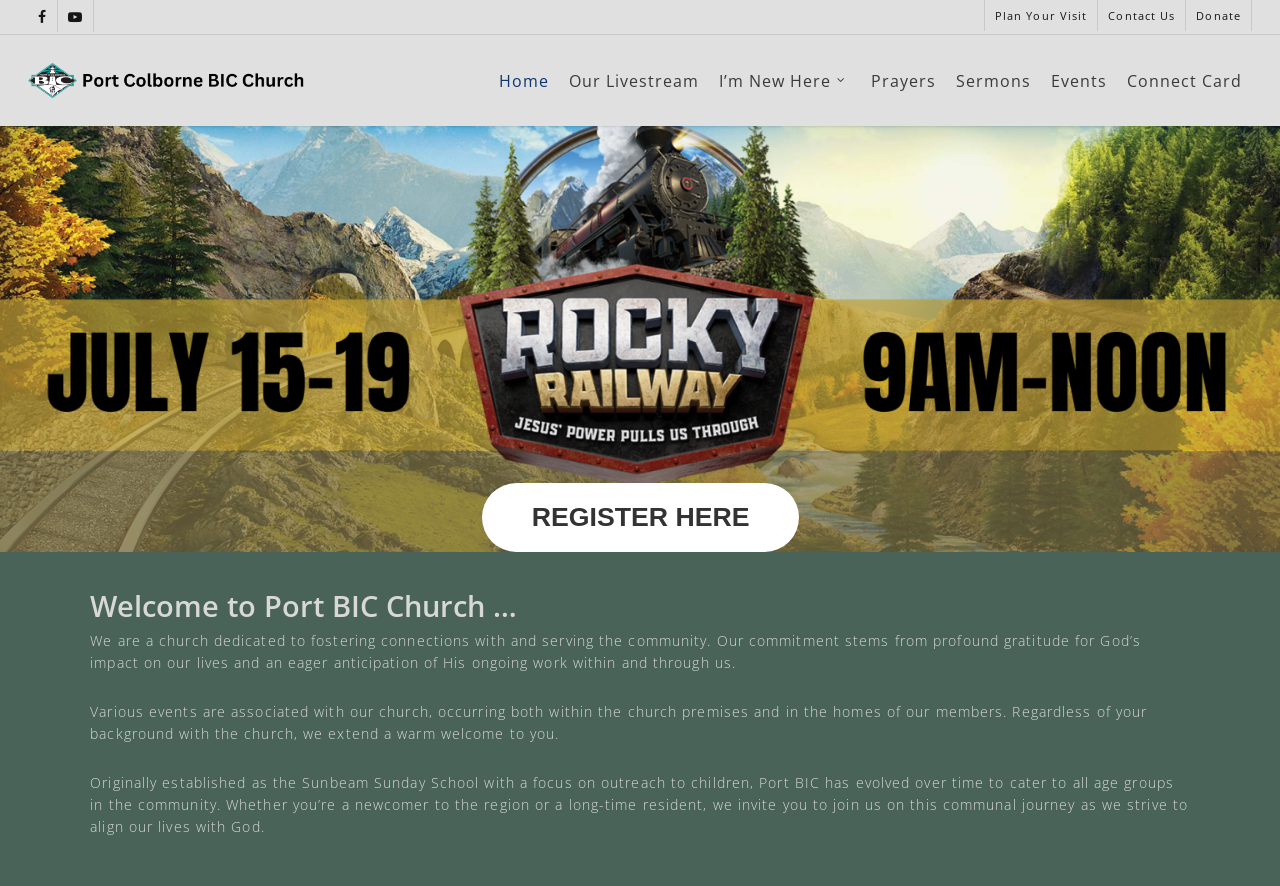Based on the element description Contact Us, identify the bounding box of the UI element in the given webpage screenshot. The coordinates should be in the format (top-left x, top-left y, bottom-right x, bottom-right y) and must be between 0 and 1.

[0.857, 0.0, 0.926, 0.035]